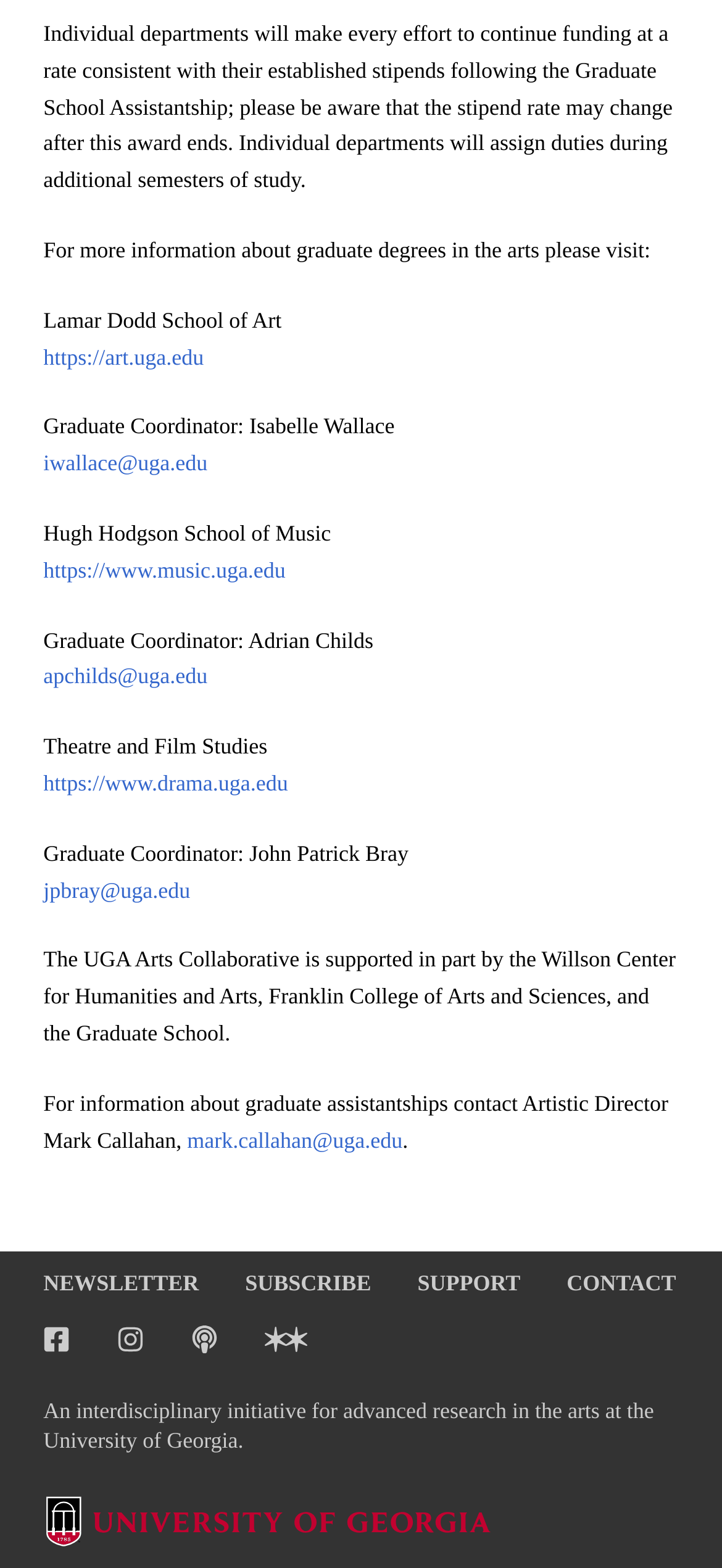Using the format (top-left x, top-left y, bottom-right x, bottom-right y), and given the element description, identify the bounding box coordinates within the screenshot: Contact

[0.753, 0.81, 0.968, 0.829]